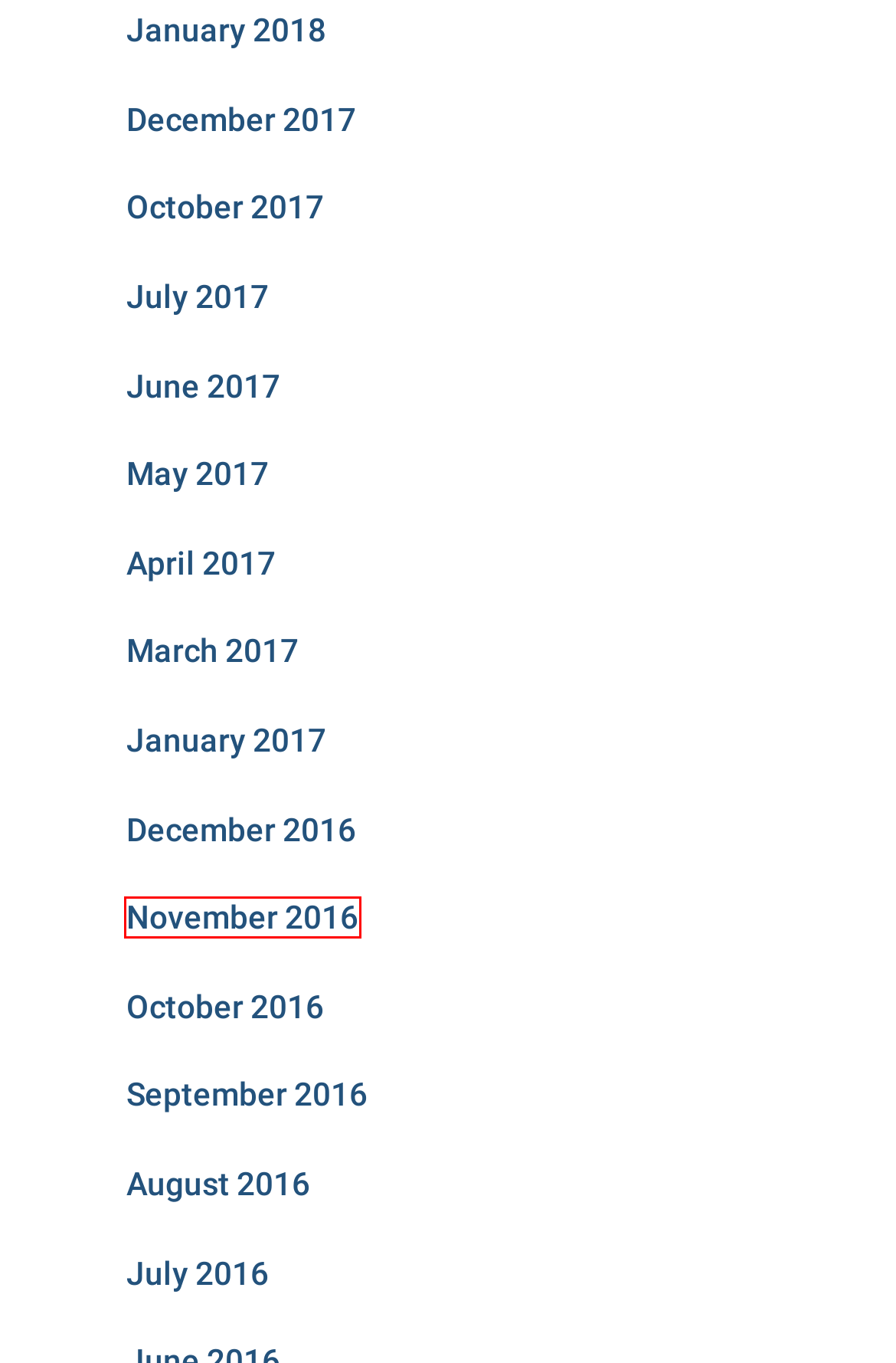A screenshot of a webpage is given, featuring a red bounding box around a UI element. Please choose the webpage description that best aligns with the new webpage after clicking the element in the bounding box. These are the descriptions:
A. December 2017 - Forces International
B. January 2017 - Forces International
C. March 2017 - Forces International
D. January 2018 - Forces International
E. August 2016 - Forces International
F. May 2017 - Forces International
G. November 2016 - Forces International
H. September 2016 - Forces International

G